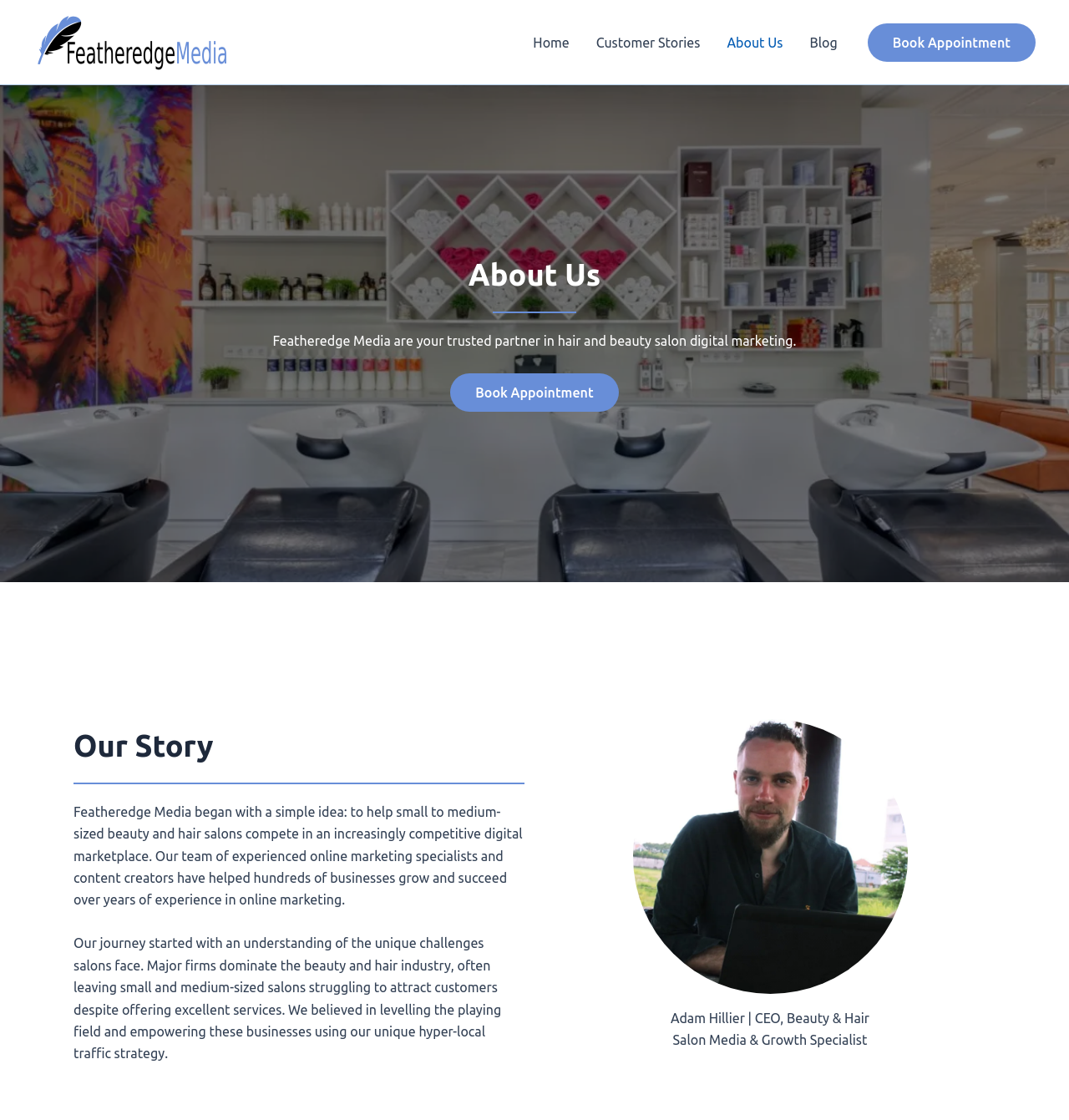Use one word or a short phrase to answer the question provided: 
What type of businesses does Featheredge Media help?

Small trade businesses